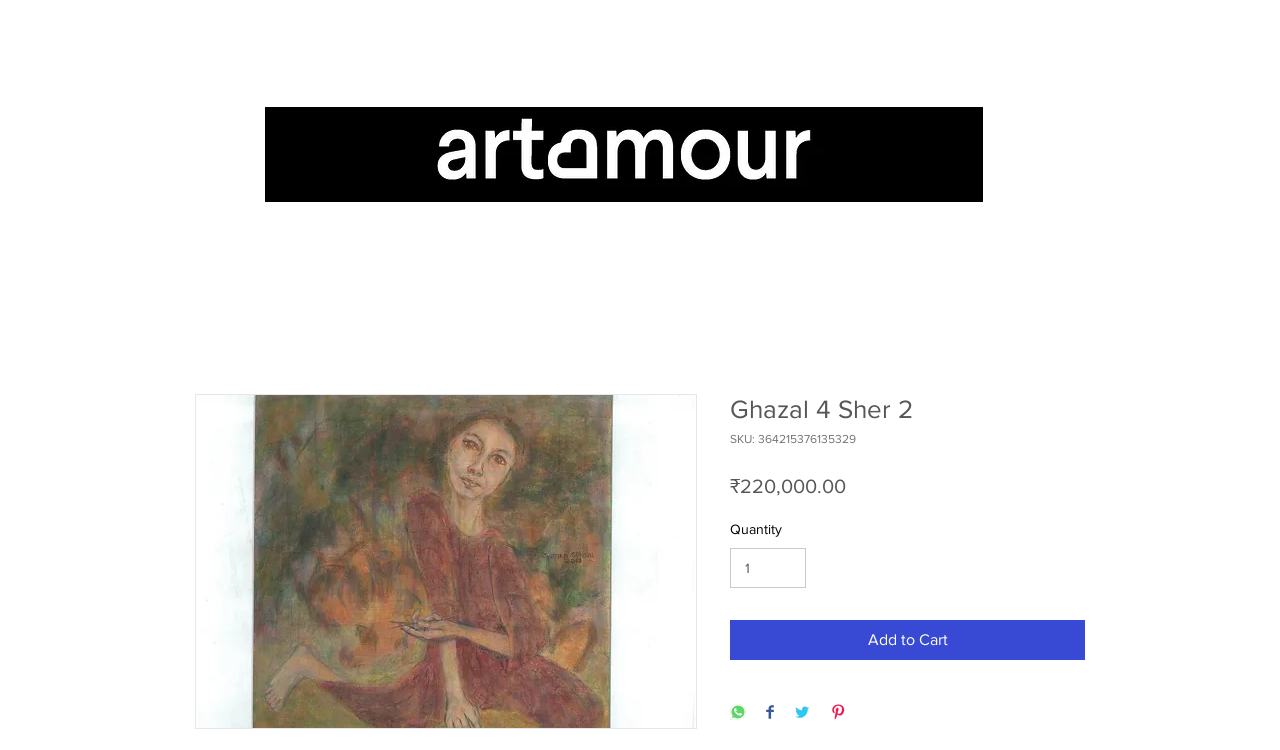Determine the bounding box coordinates of the element's region needed to click to follow the instruction: "Add the artwork to cart". Provide these coordinates as four float numbers between 0 and 1, formatted as [left, top, right, bottom].

[0.57, 0.827, 0.848, 0.88]